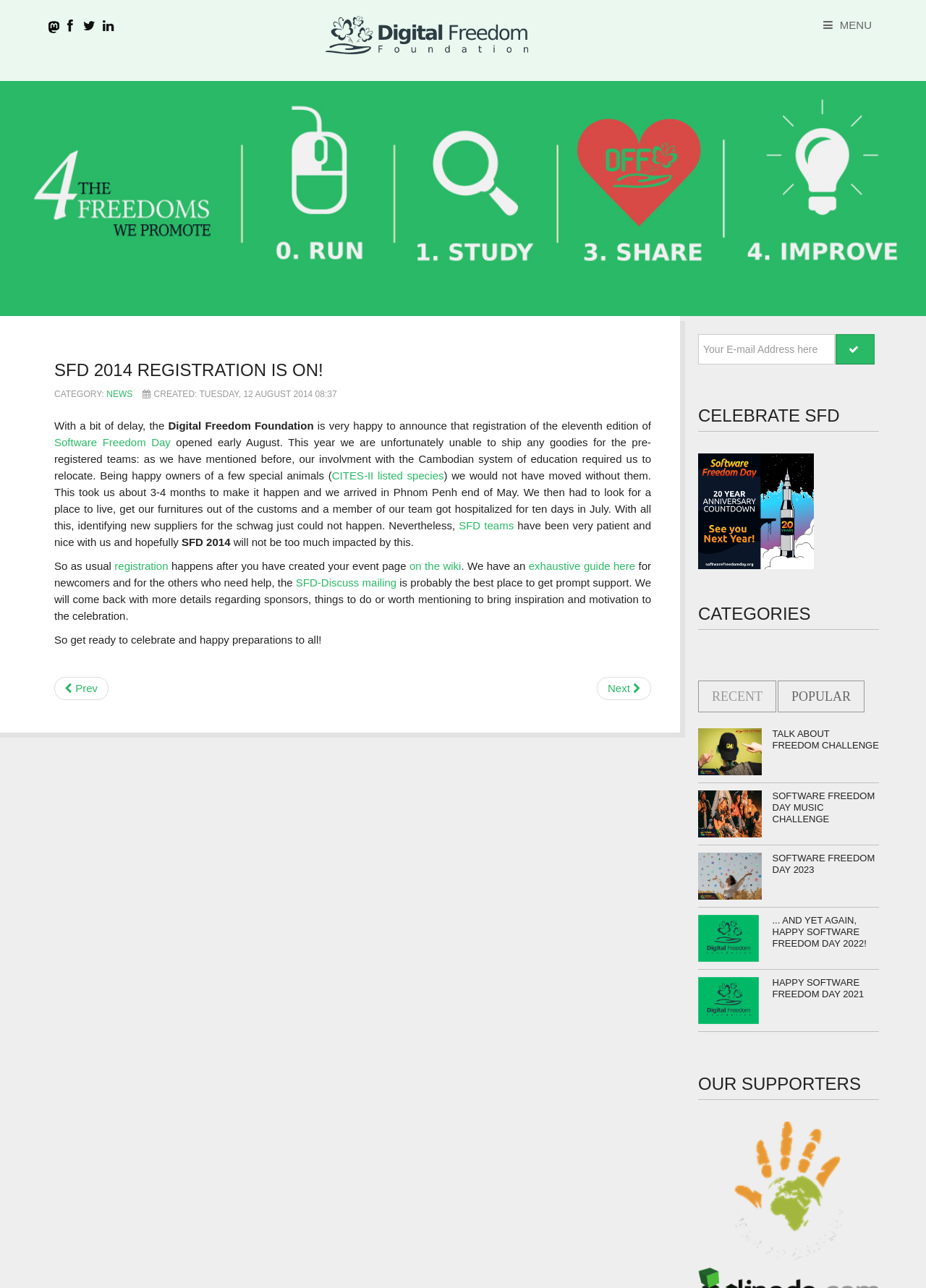Find the main header of the webpage and produce its text content.

SFD 2014 REGISTRATION IS ON!